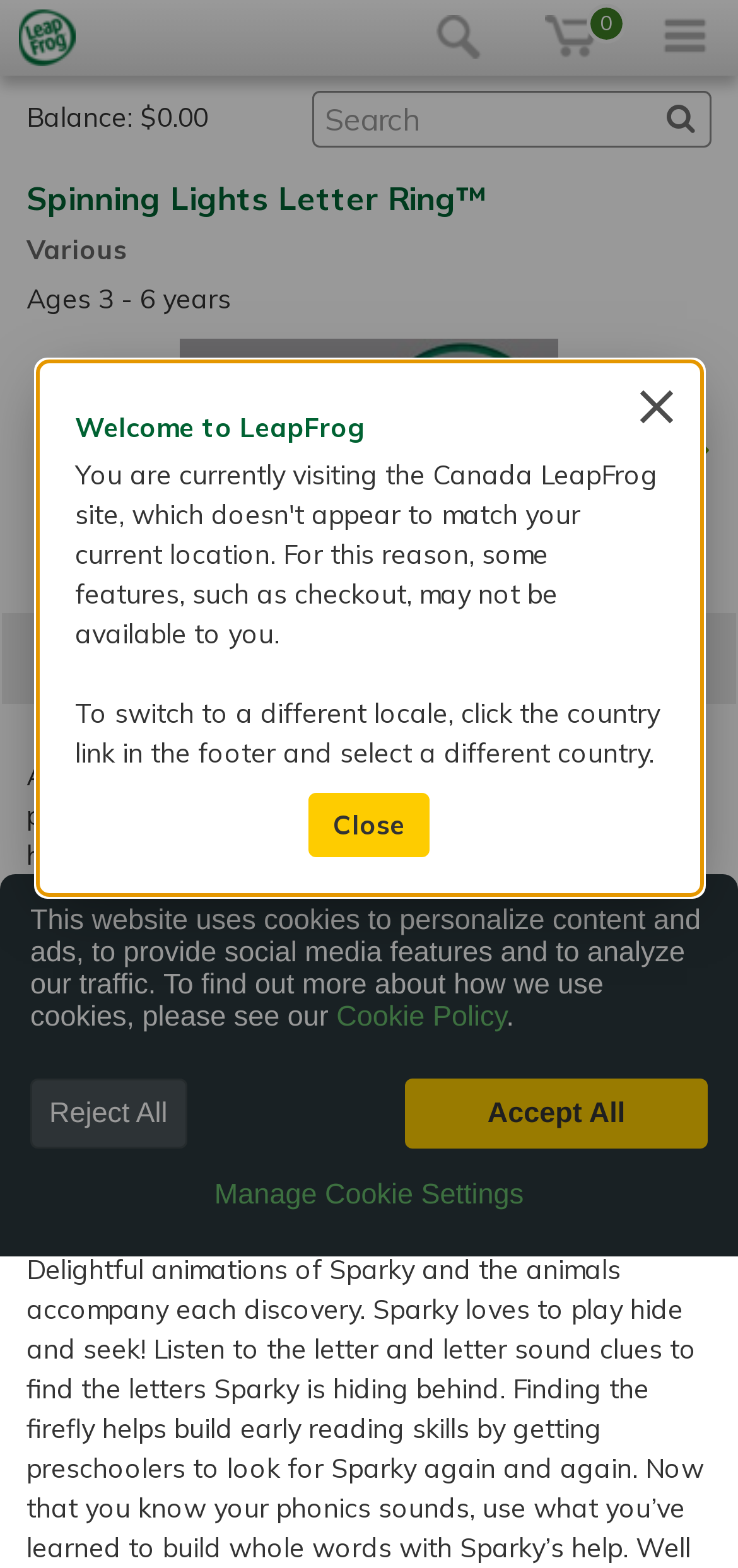Identify the bounding box coordinates of the clickable region to carry out the given instruction: "Check fund project information".

None